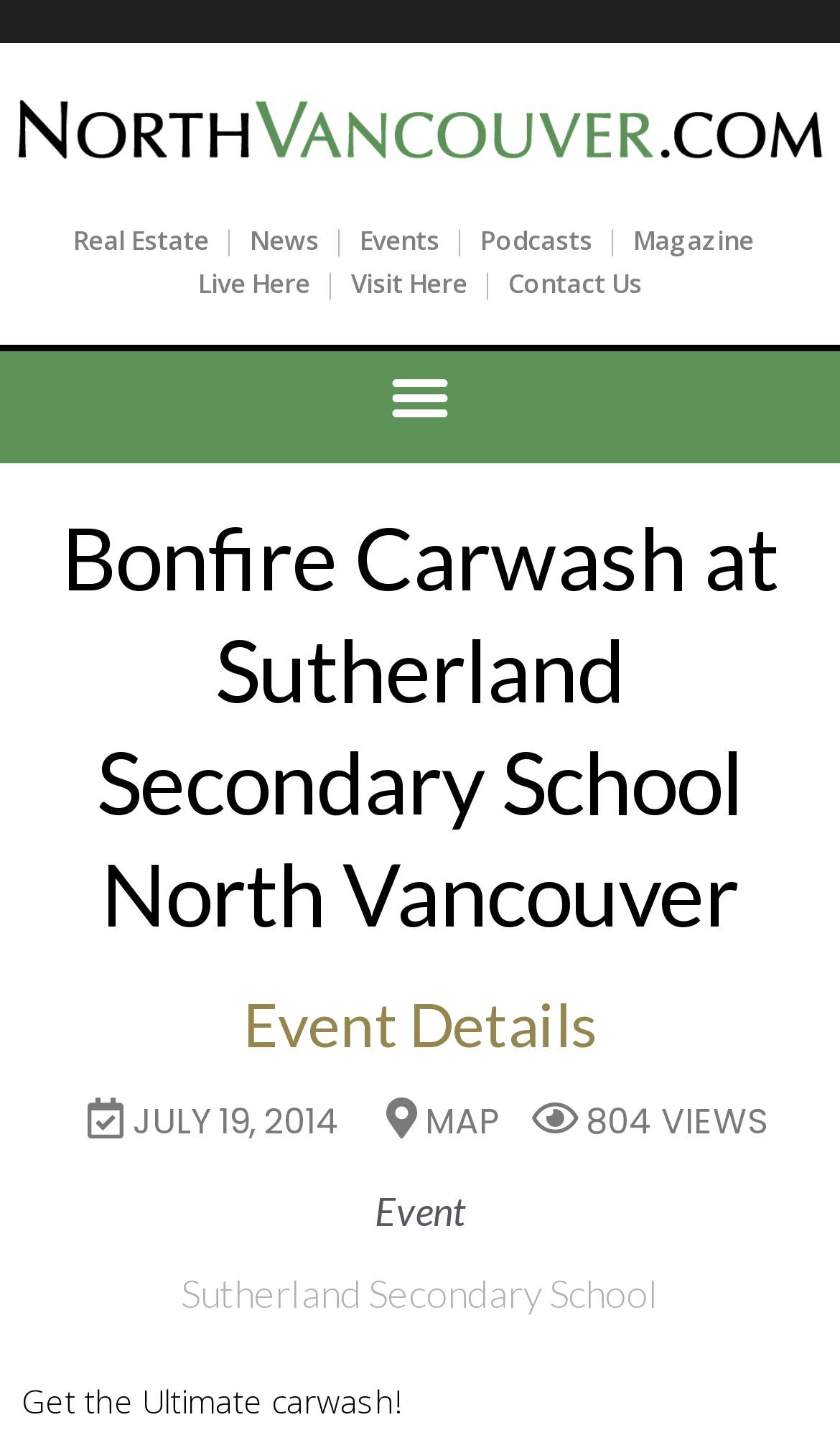Specify the bounding box coordinates of the element's area that should be clicked to execute the given instruction: "Go to Live Here". The coordinates should be four float numbers between 0 and 1, i.e., [left, top, right, bottom].

[0.236, 0.183, 0.369, 0.208]